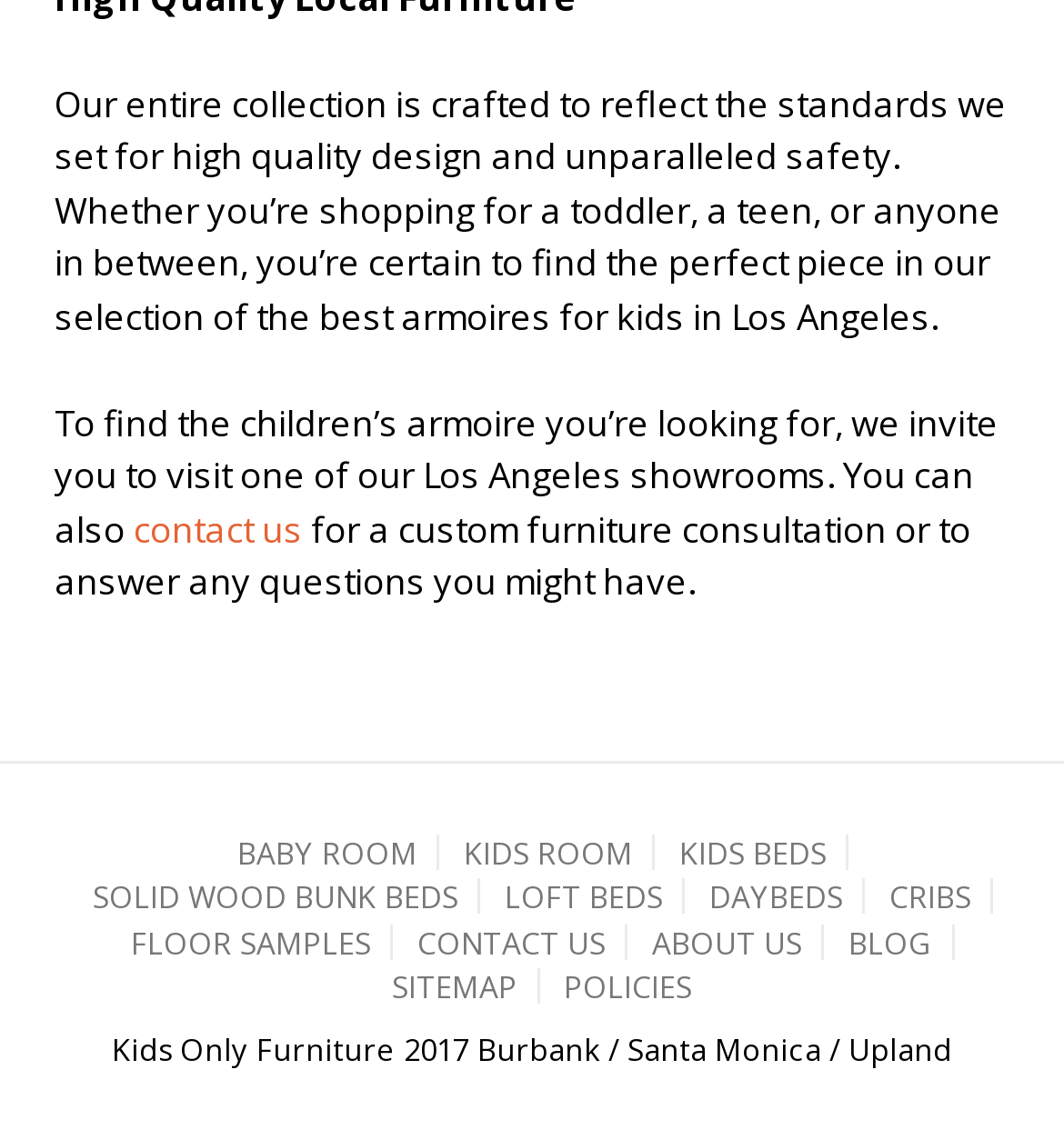What is the purpose of the 'contact us' link?
Based on the visual information, provide a detailed and comprehensive answer.

The purpose of the 'contact us' link is to allow users to contact the company for a custom furniture consultation or to answer any questions they might have, as mentioned in the text on the webpage.